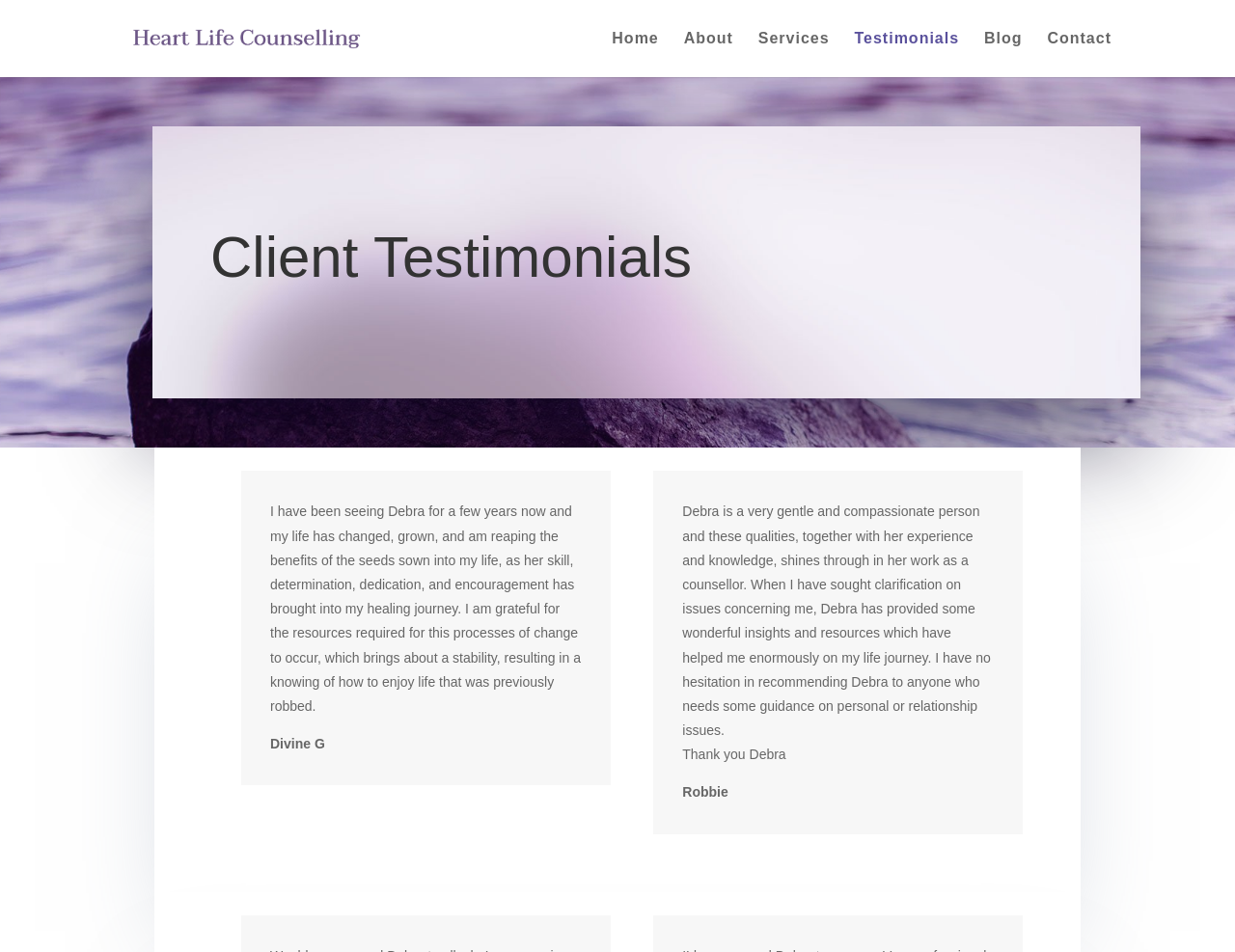Answer the question with a brief word or phrase:
How many testimonials are displayed on this page?

2